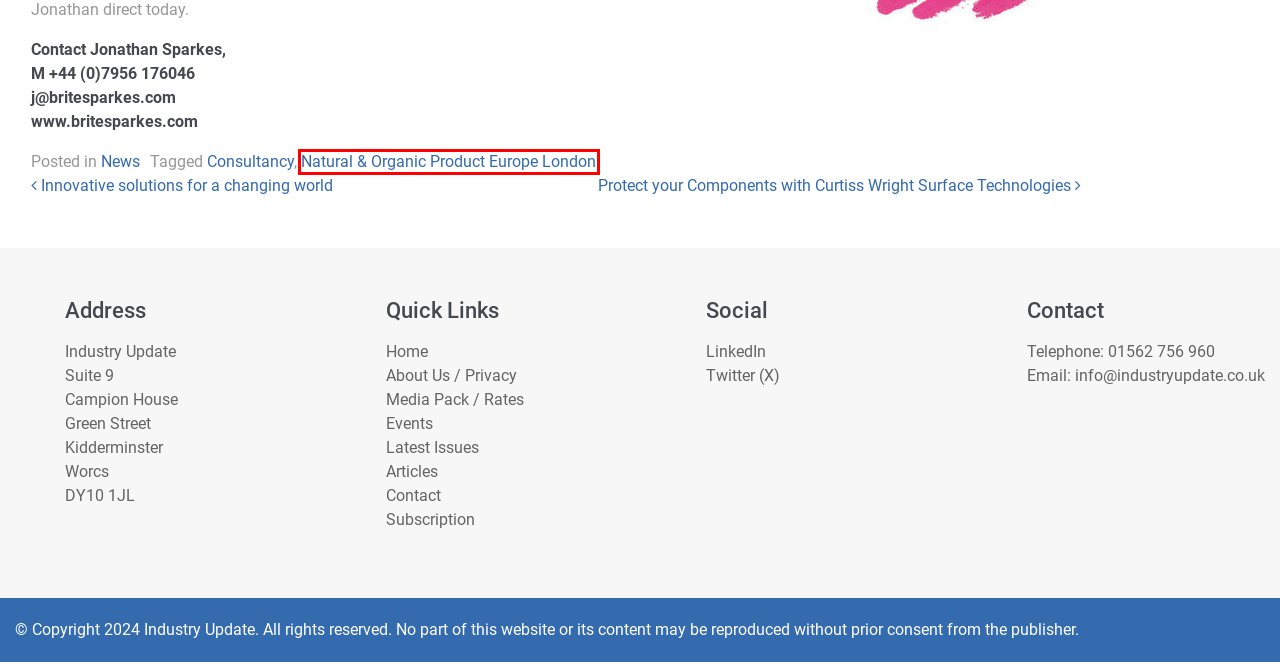You are given a screenshot of a webpage with a red bounding box around an element. Choose the most fitting webpage description for the page that appears after clicking the element within the red bounding box. Here are the candidates:
A. Subscription – Industry Update
B. Industry Update – Industry Update
C. Britesparkes – Beauty Products Distribution Worldwide
D. ‎Industry Update on the App Store
E. Latest Issues – Industry Update
F. Protect your Components with Curtiss Wright Surface Technologies – Industry Update
G. Natural & Organic Product Europe London – Industry Update
H. Industry Update

G